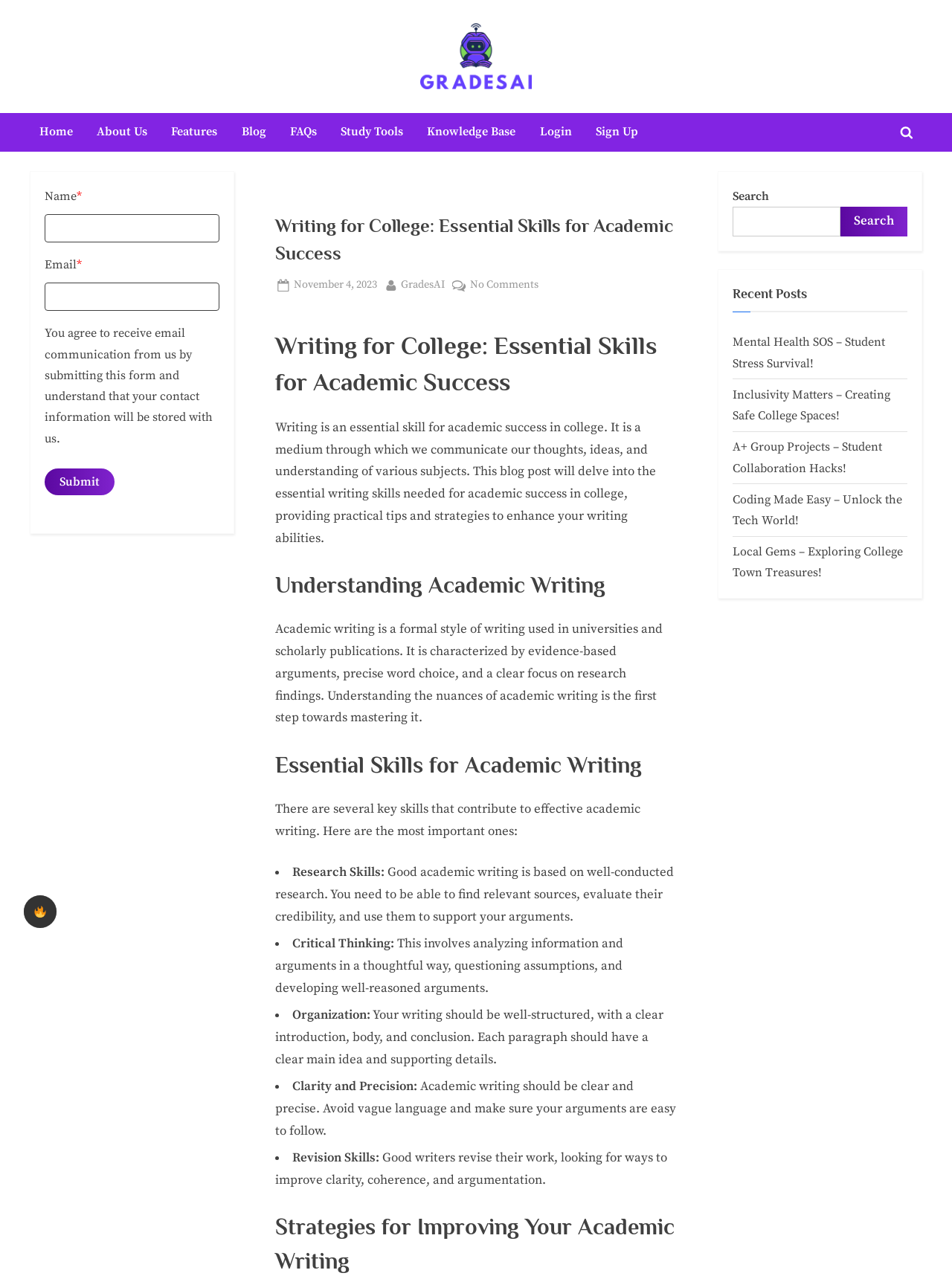Produce a meticulous description of the webpage.

This webpage is about a blog post titled "Writing for College: Essential Skills for Academic Success" on a website called GradesAI. The page has a navigation menu at the top with links to various sections of the website, including Home, About Us, Features, Blog, FAQs, Study Tools, Knowledge Base, Login, and Sign Up. There is also a search form at the top right corner of the page.

Below the navigation menu, there is a header section with a logo and a tagline that reads "Maximize Your Success with Predictive Exam Generator and Cutting-Edge Study Tools." 

The main content of the page is the blog post, which is divided into several sections. The first section is an introduction to the importance of writing skills for academic success in college. The second section is about understanding academic writing, and the third section lists the essential skills required for academic writing, including research skills, critical thinking, organization, clarity, and precision, and revision skills.

On the right side of the page, there is a complementary section with a search bar and a list of recent posts, including "Mental Health SOS – Student Stress Survival!", "Inclusivity Matters – Creating Safe College Spaces!", "A+ Group Projects – Student Collaboration Hacks!", "Coding Made Easy – Unlock the Tech World!", and "Local Gems – Exploring College Town Treasures!".

At the bottom of the page, there is a form to submit a comment, with fields for name, email, and a checkbox to agree to receive email communication from the website.